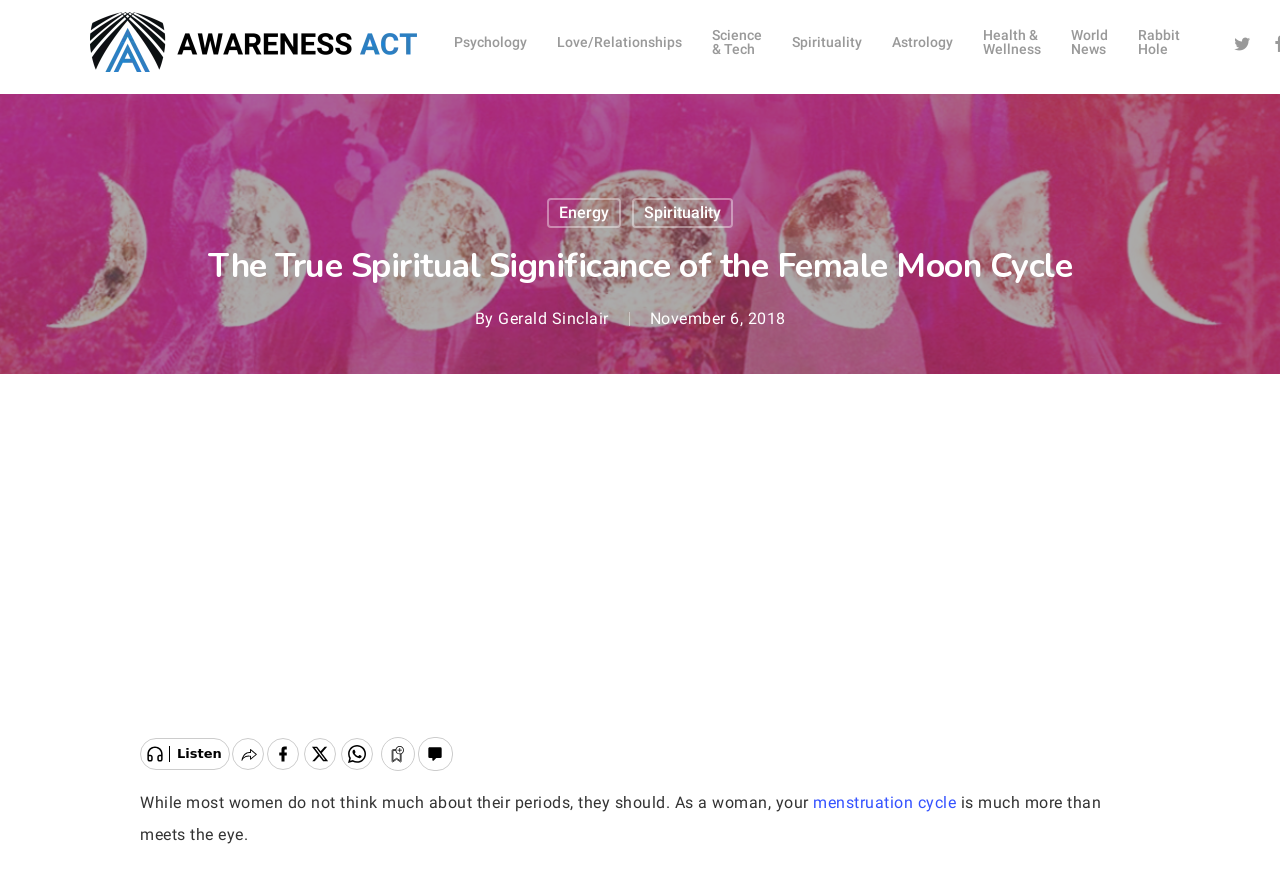Identify the coordinates of the bounding box for the element described below: "Love/Relationships". Return the coordinates as four float numbers between 0 and 1: [left, top, right, bottom].

[0.435, 0.04, 0.533, 0.056]